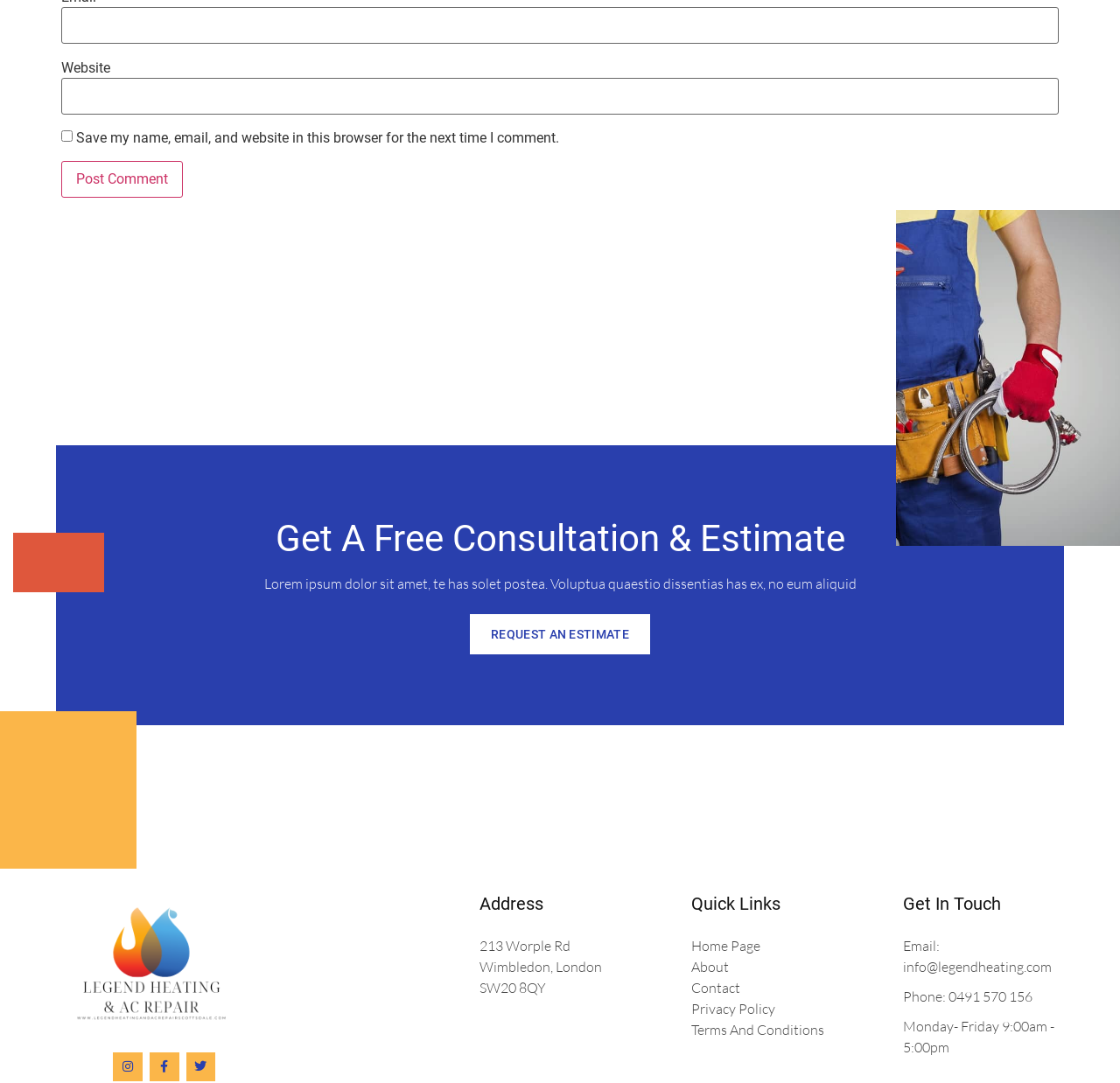Identify the bounding box coordinates of the specific part of the webpage to click to complete this instruction: "Go to Home Page".

[0.617, 0.863, 0.806, 0.883]